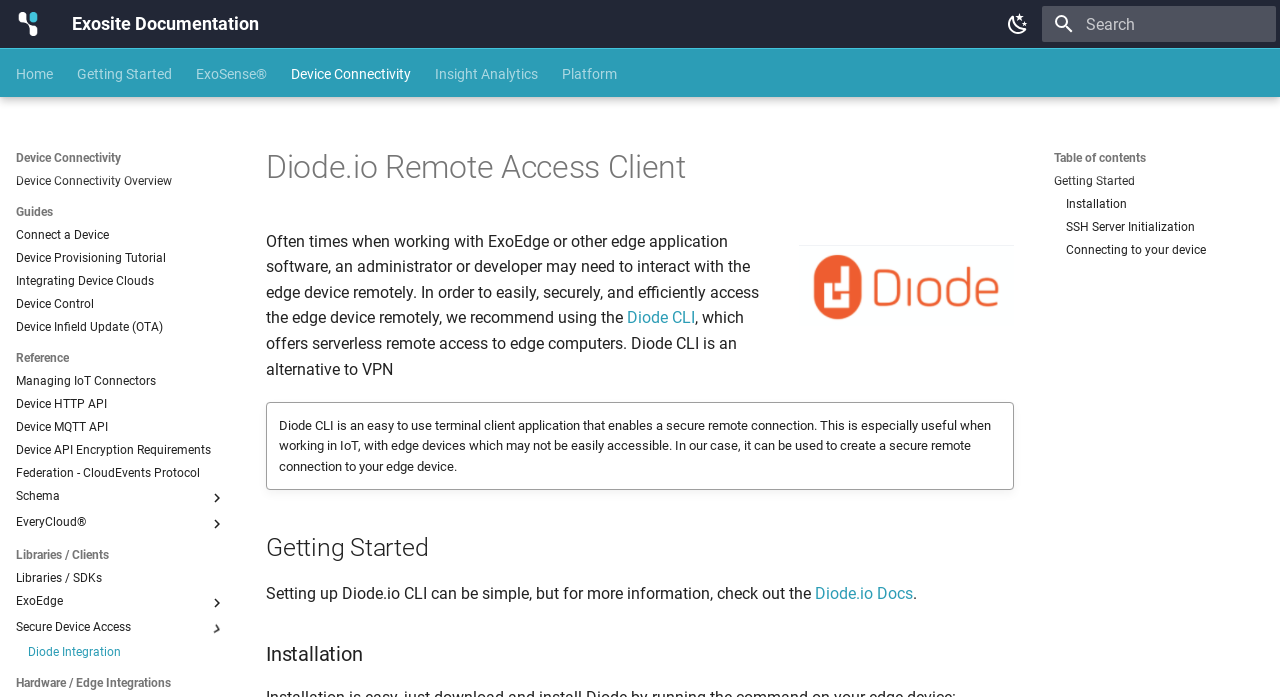Locate the bounding box coordinates of the UI element described by: "Skip to content". The bounding box coordinates should consist of four float numbers between 0 and 1, i.e., [left, top, right, bottom].

[0.008, 0.026, 0.09, 0.065]